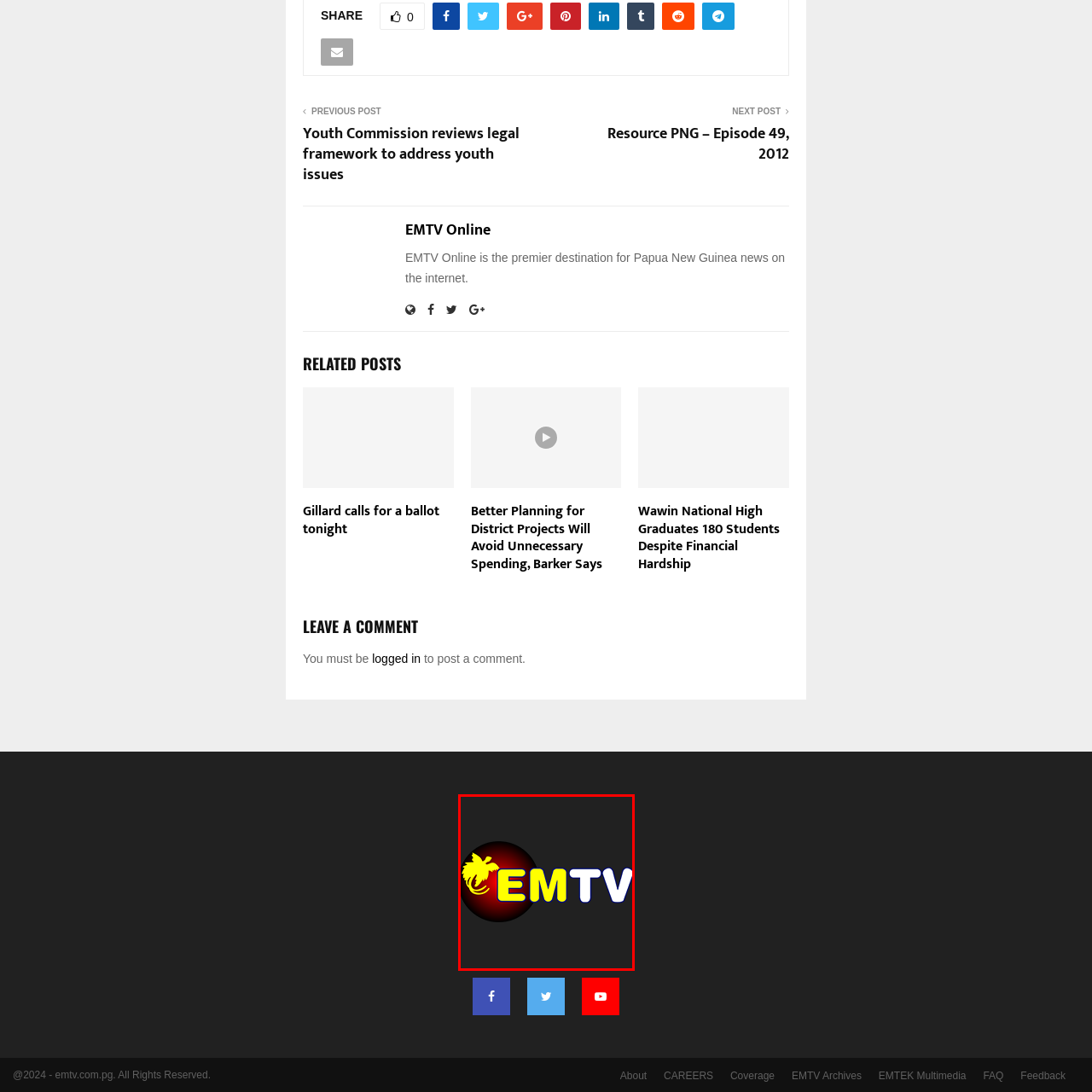Inspect the picture enclosed by the red border, What does the bird in the logo symbolize? Provide your answer as a single word or phrase.

Rich natural heritage